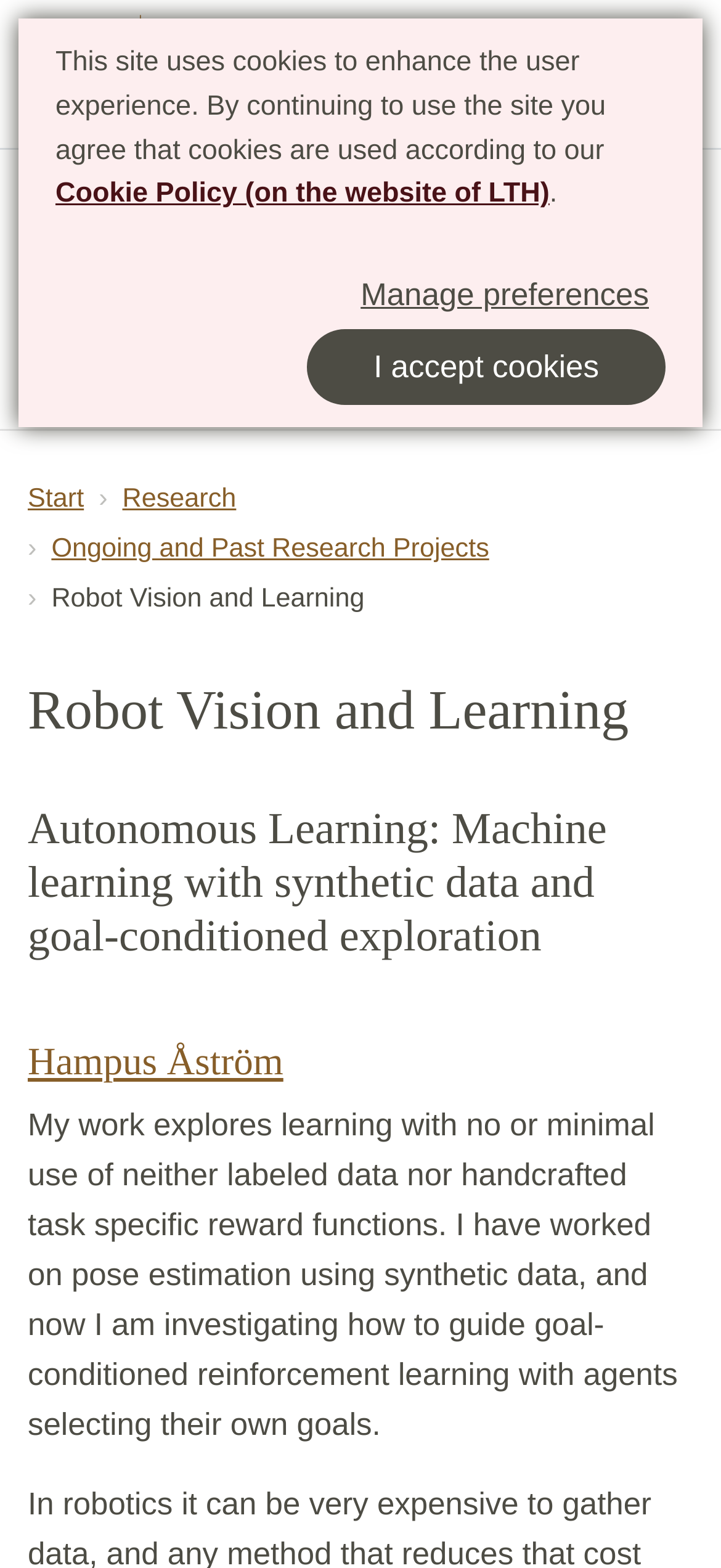What is the topic of Hampus Åström's work?
Please provide a comprehensive and detailed answer to the question.

I found the answer by reading the text description under Hampus Åström's name, which mentions that his work explores learning with no or minimal use of labeled data.